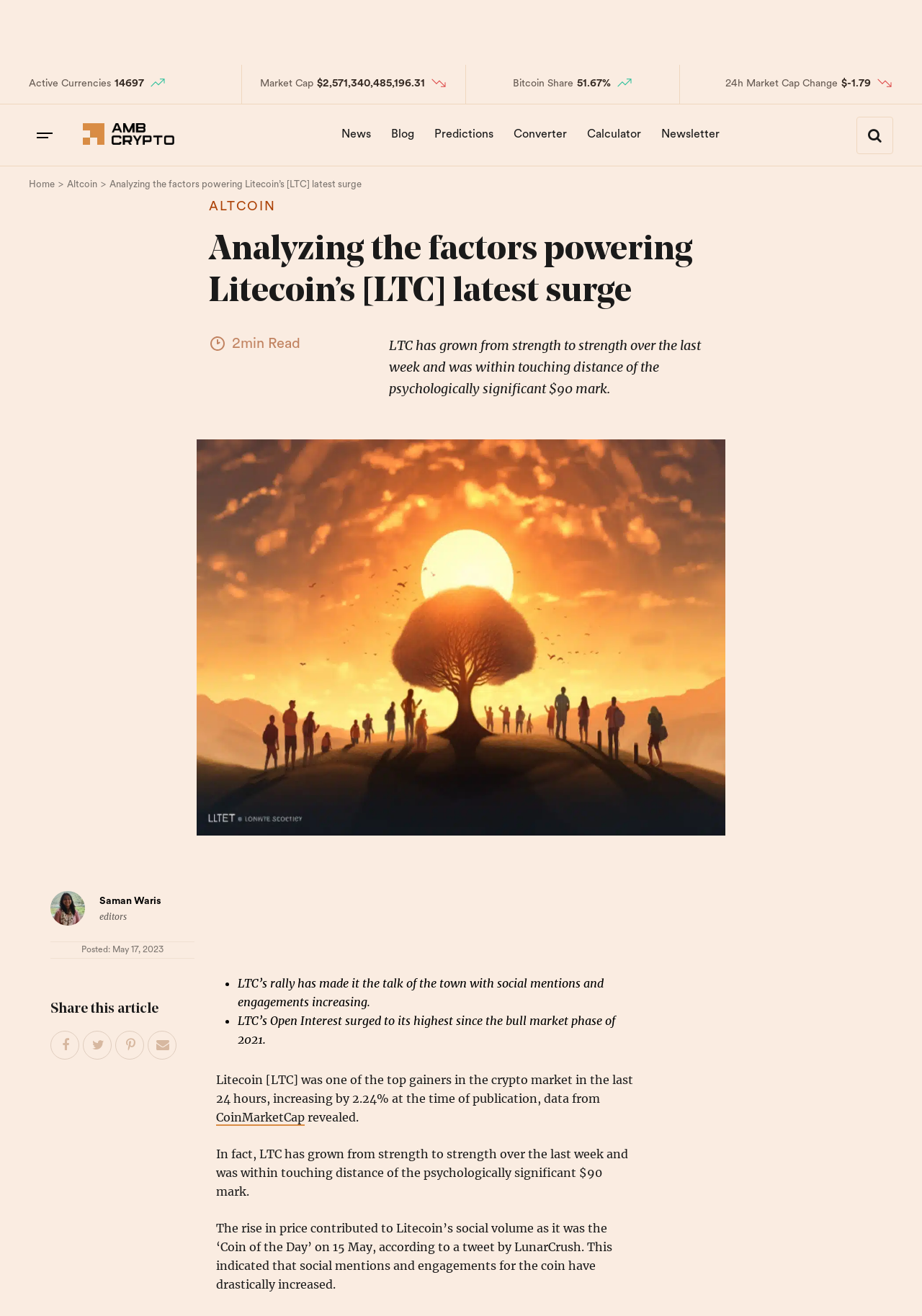Examine the screenshot and answer the question in as much detail as possible: What is the date of publication of the article?

I found the answer by looking at the 'Posted:' section on the webpage, which displays the date of publication of the article as 'May 17, 2023'.